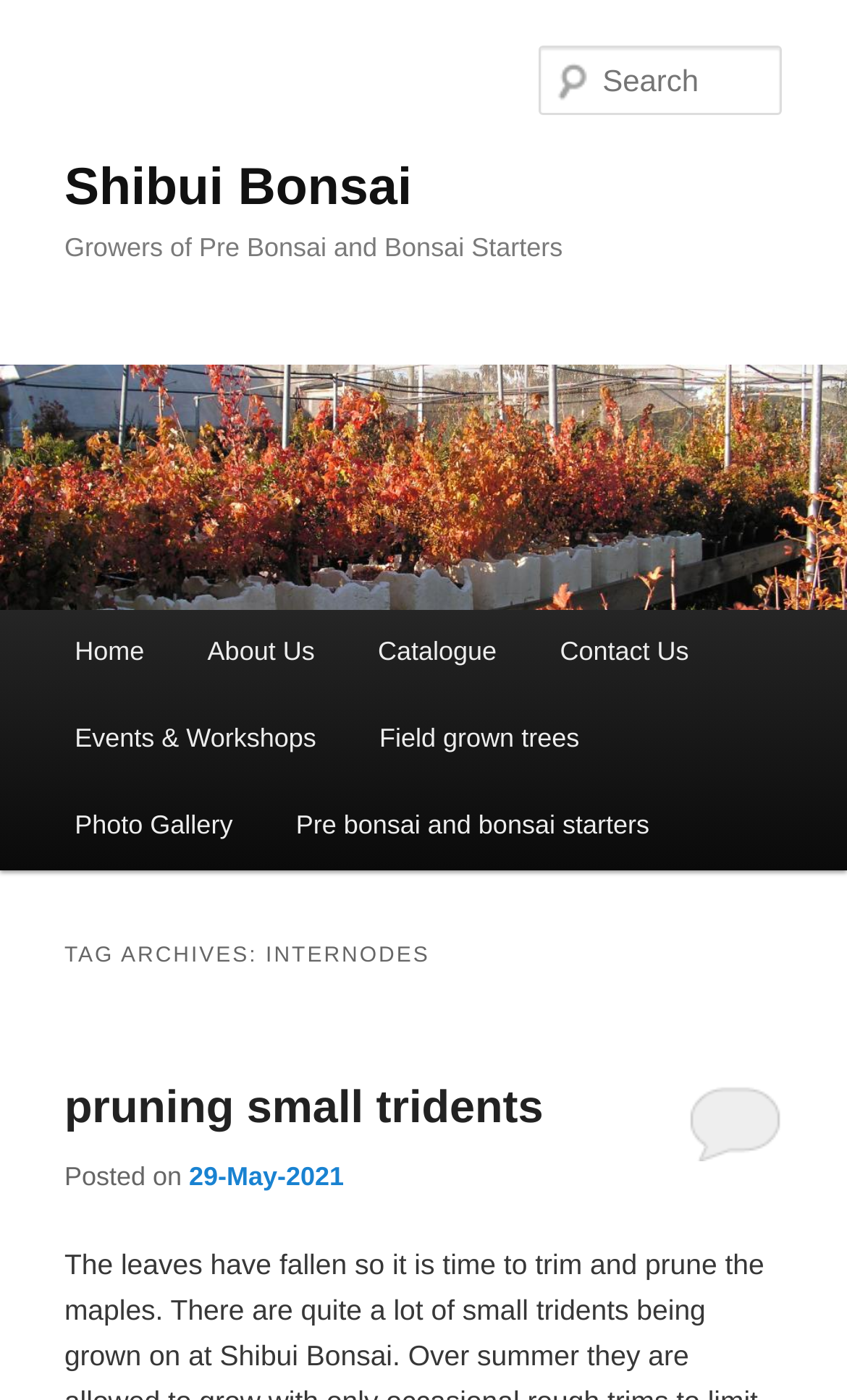Provide your answer to the question using just one word or phrase: What is the purpose of the textbox?

Search